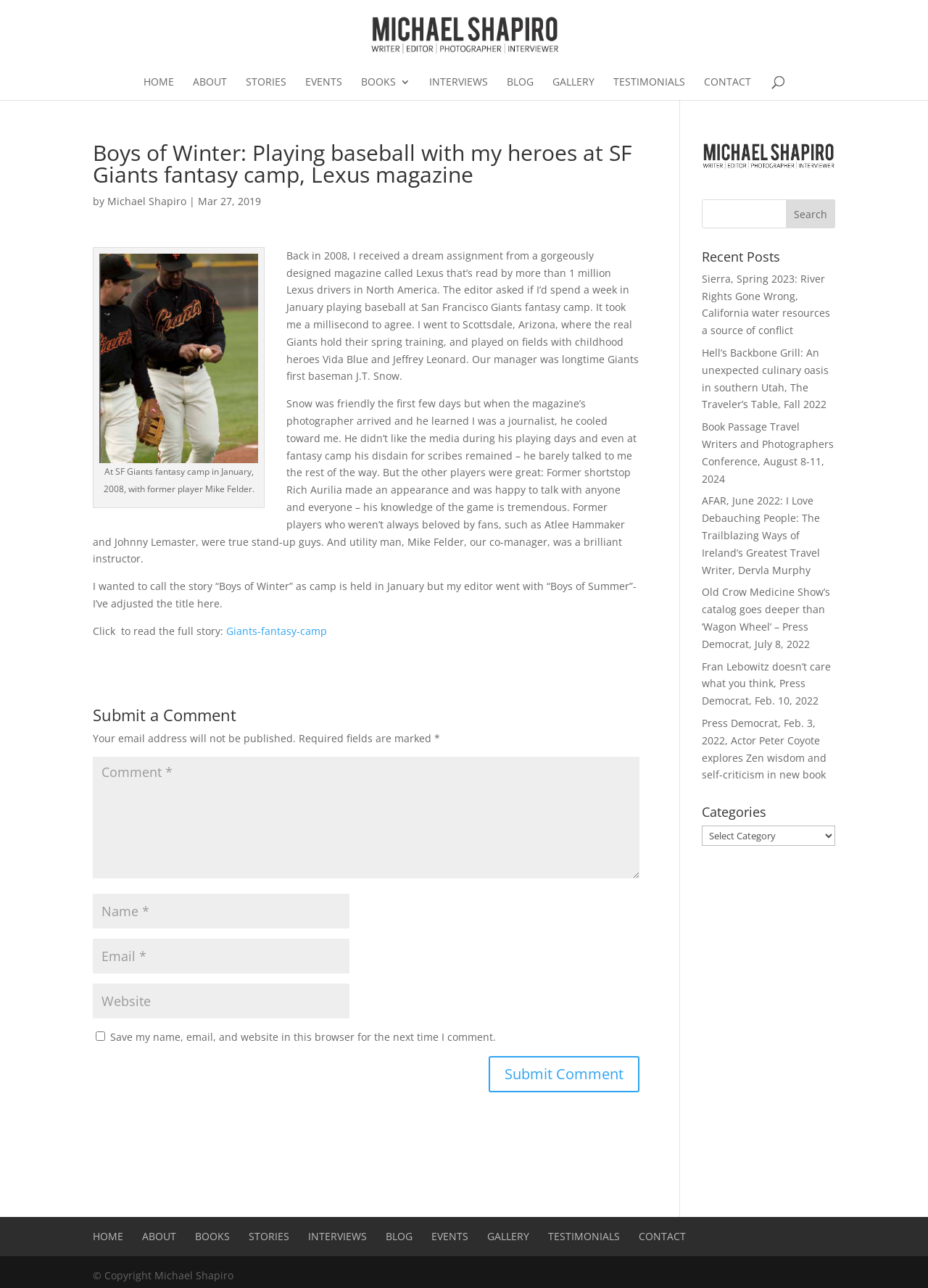Reply to the question below using a single word or brief phrase:
What is the topic of the article?

Baseball